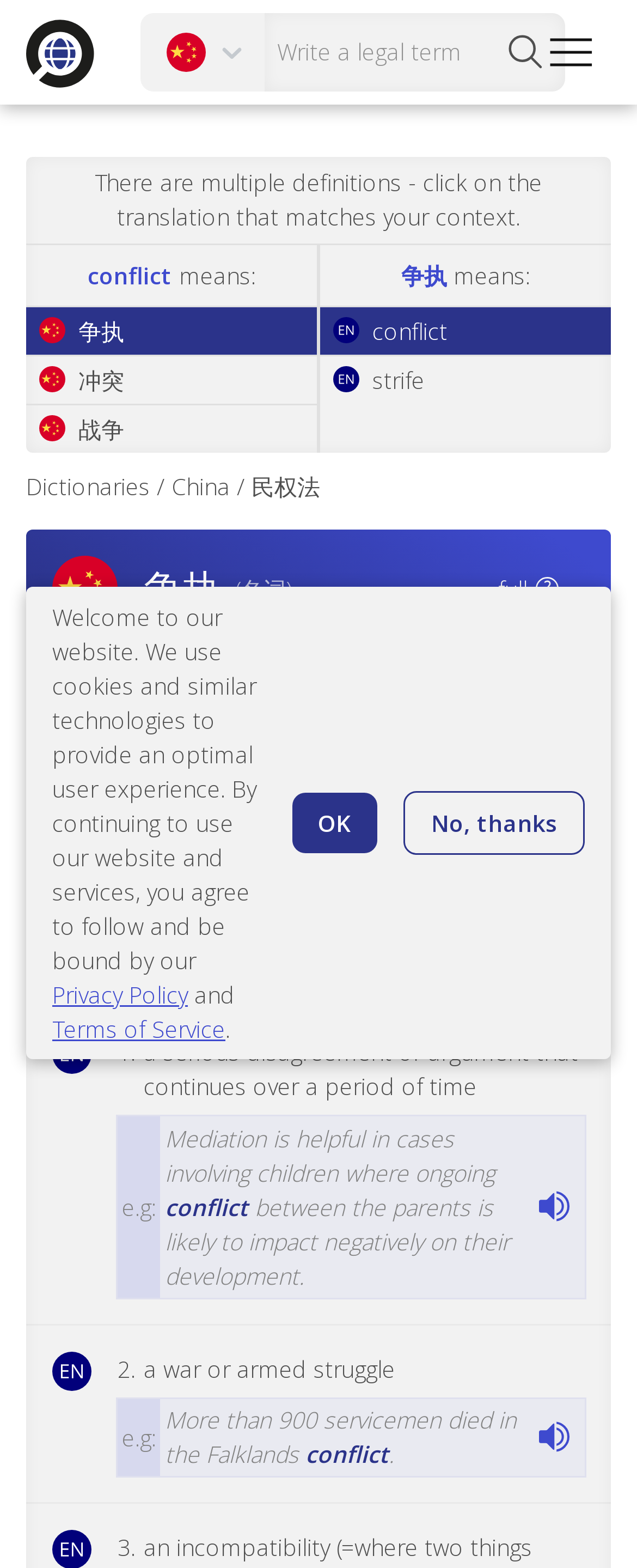How many definitions of conflict are provided?
Based on the image, answer the question in a detailed manner.

I found two sections with definitions of conflict, one with the text 'a serious disagreement or argument that continues over a period of time' and another with the text 'a war or armed struggle'.